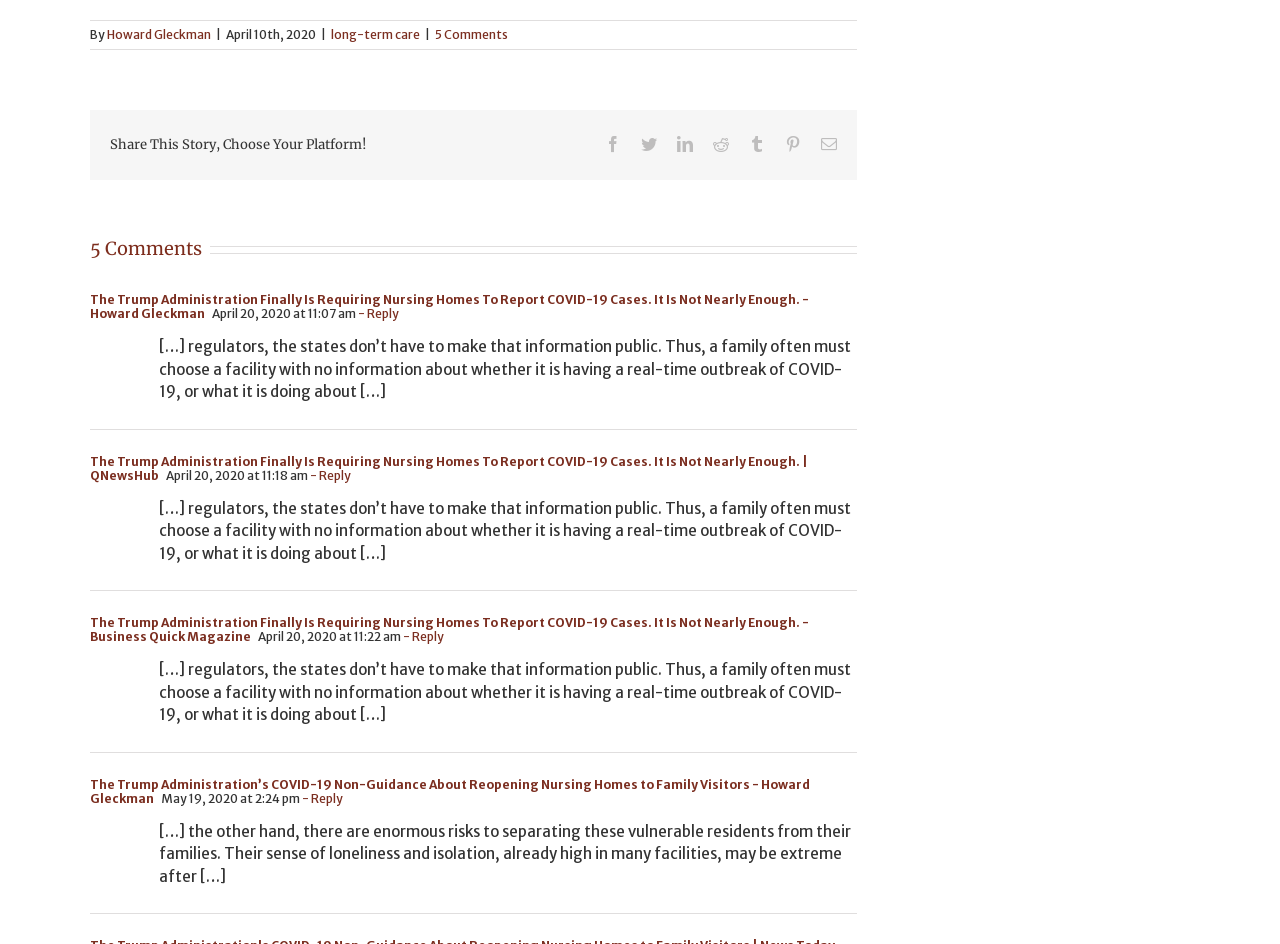Find the bounding box coordinates of the element to click in order to complete this instruction: "Follow Anime USA on Twitter". The bounding box coordinates must be four float numbers between 0 and 1, denoted as [left, top, right, bottom].

None